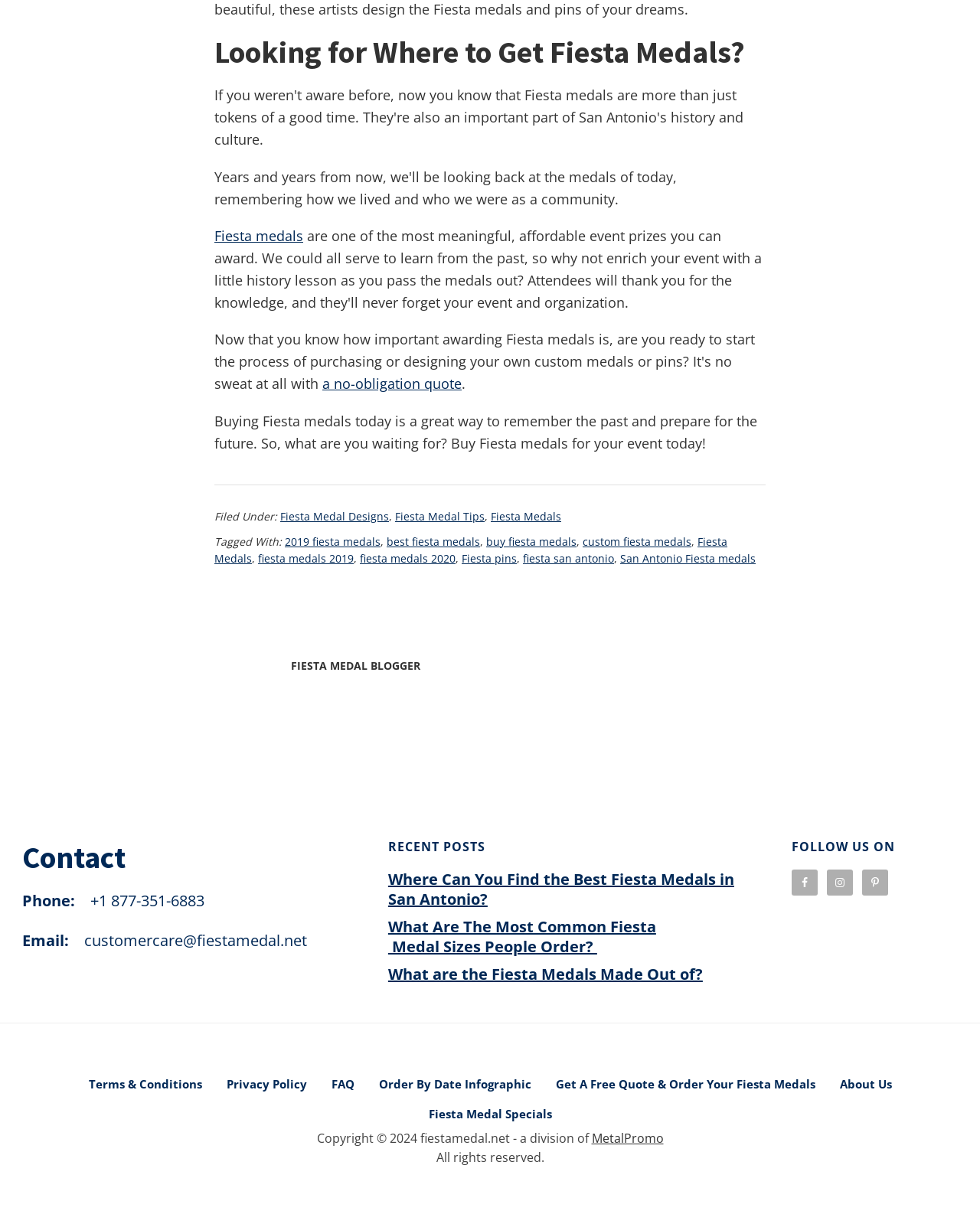Specify the bounding box coordinates of the region I need to click to perform the following instruction: "Get a no-obligation quote". The coordinates must be four float numbers in the range of 0 to 1, i.e., [left, top, right, bottom].

[0.329, 0.308, 0.471, 0.324]